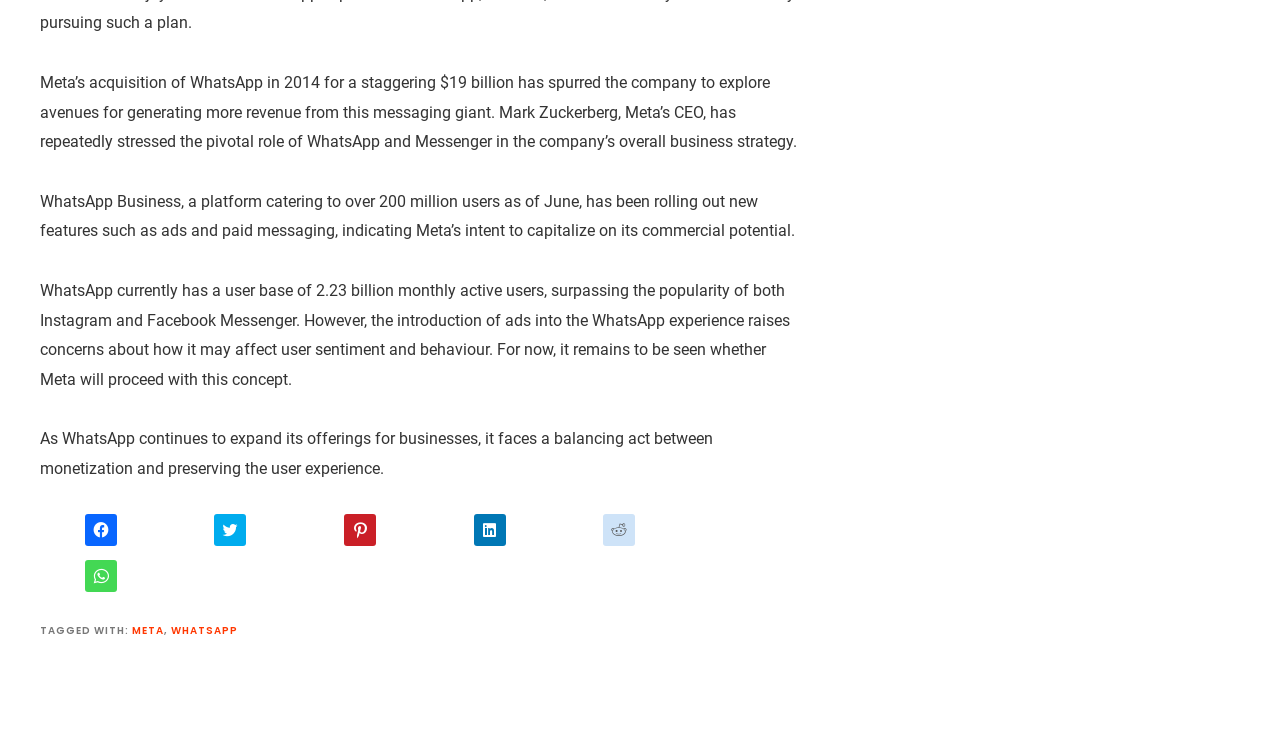Refer to the screenshot and give an in-depth answer to this question: What is the role of WhatsApp and Messenger in Meta’s business strategy?

The answer can be found in the first paragraph of the webpage, which states 'Mark Zuckerberg, Meta’s CEO, has repeatedly stressed the pivotal role of WhatsApp and Messenger in the company’s overall business strategy.'.